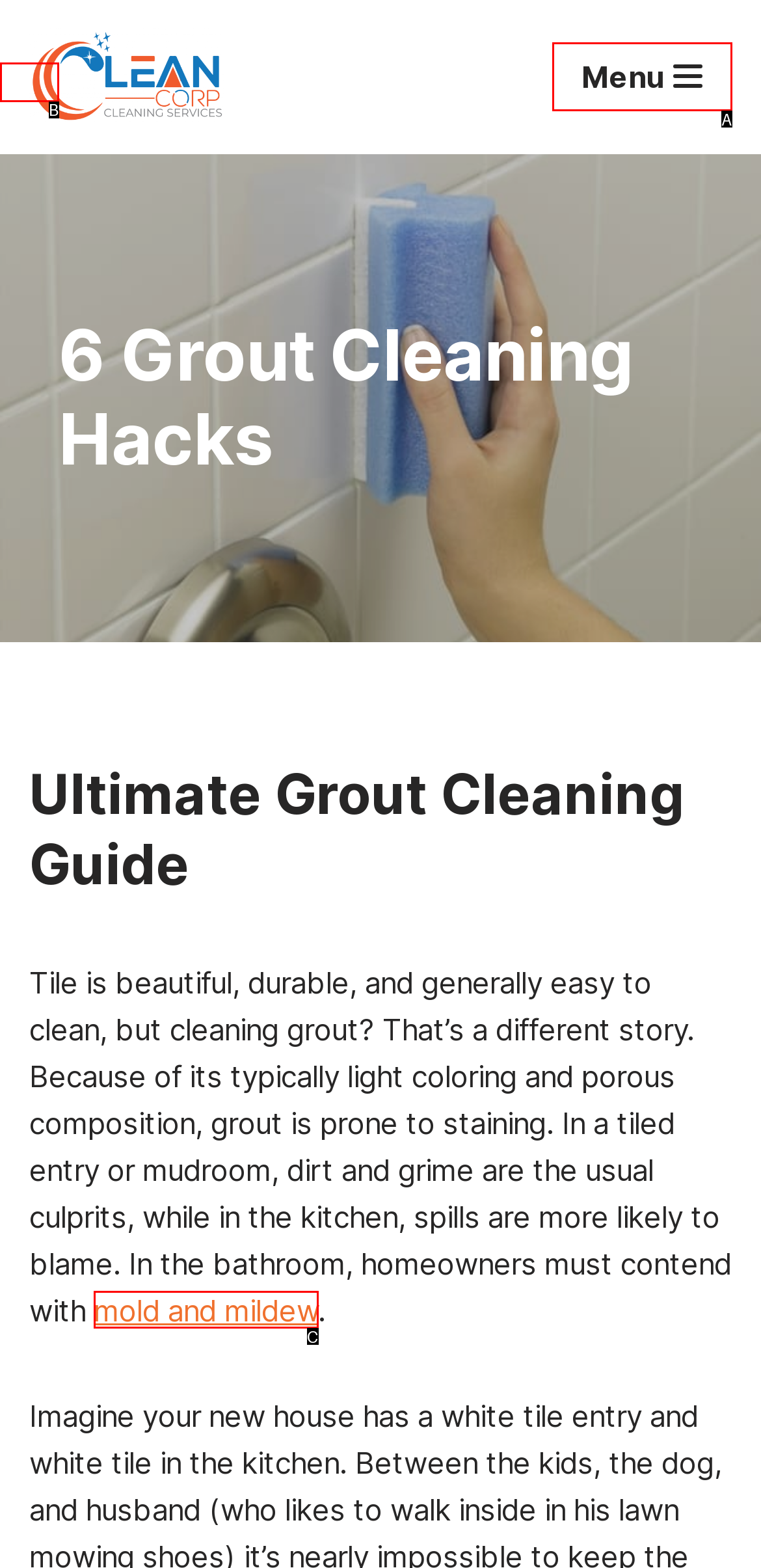Based on the description: Skip to content
Select the letter of the corresponding UI element from the choices provided.

B